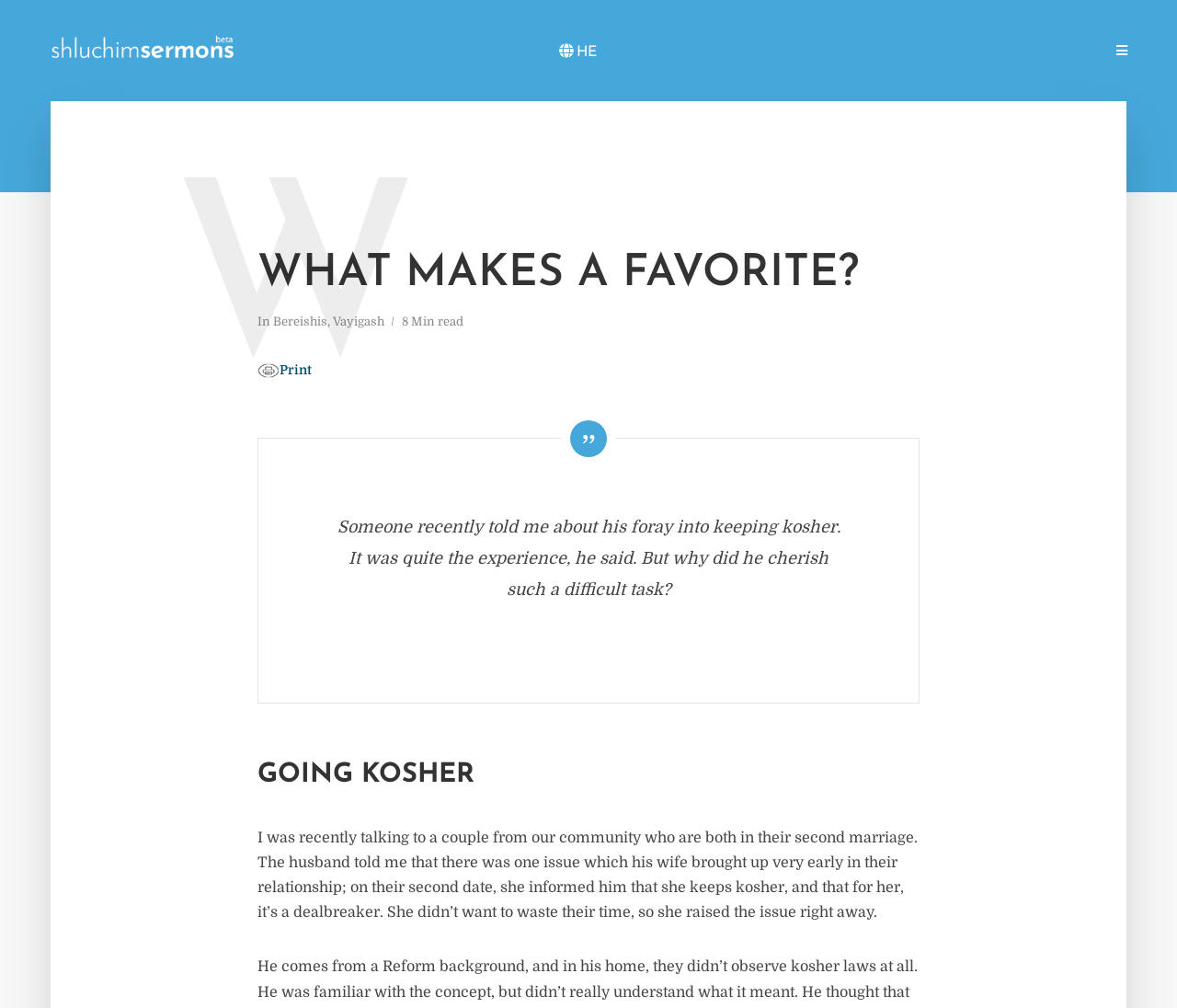What is the purpose of the link 'Print Friendly, PDF & Email'?
Provide a detailed and extensive answer to the question.

The purpose of the link 'Print Friendly, PDF & Email' can be inferred from its text and the presence of a print icon, indicating that it allows users to print or share the sermon in a friendly format.